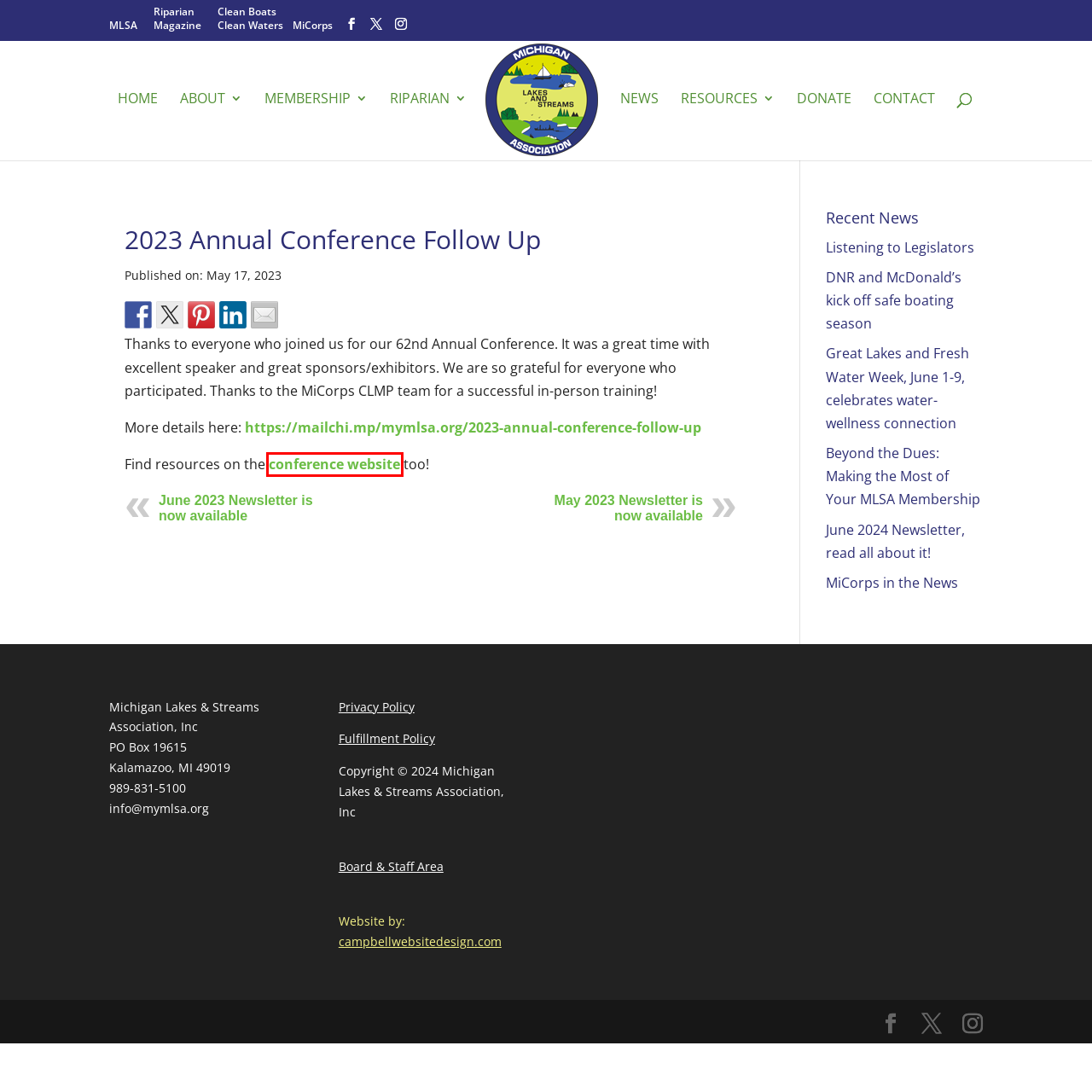With the provided screenshot showing a webpage and a red bounding box, determine which webpage description best fits the new page that appears after clicking the element inside the red box. Here are the options:
A. June 2024 Newsletter, read all about it! | Michigan Lakes & Streams Association, INC
B. Fulfillment Policy | Michigan Lakes & Streams Association, INC
C. Listening to Legislators | Michigan Lakes & Streams Association, INC
D. Contact Us | Michigan Lakes & Streams Association, INC
E. Annual Conference 2023 | Michigan Lakes & Streams Association, INC
F. Home • Campbell Website Design
G. Board & Staff Area | Michigan Lakes & Streams Association, INC
H. Michigan Clean Water Corps (MiCorps) – Lake & Stream Monitoring

E